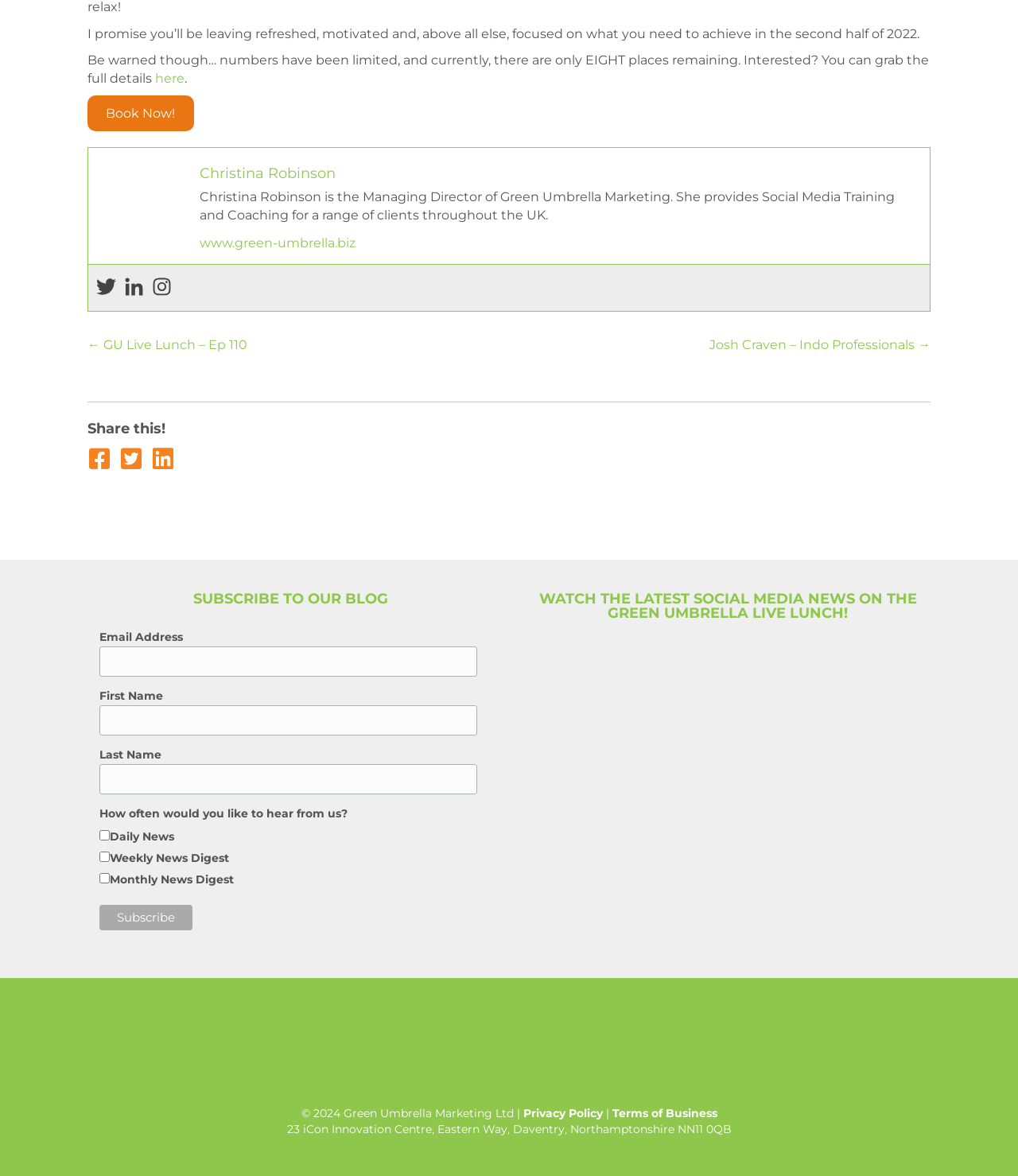What is the name of the person mentioned?
Please provide a comprehensive answer based on the contents of the image.

The name of the person mentioned is Christina Robinson, which is mentioned in the text 'Christina Robinson is the Managing Director of Green Umbrella Marketing.'